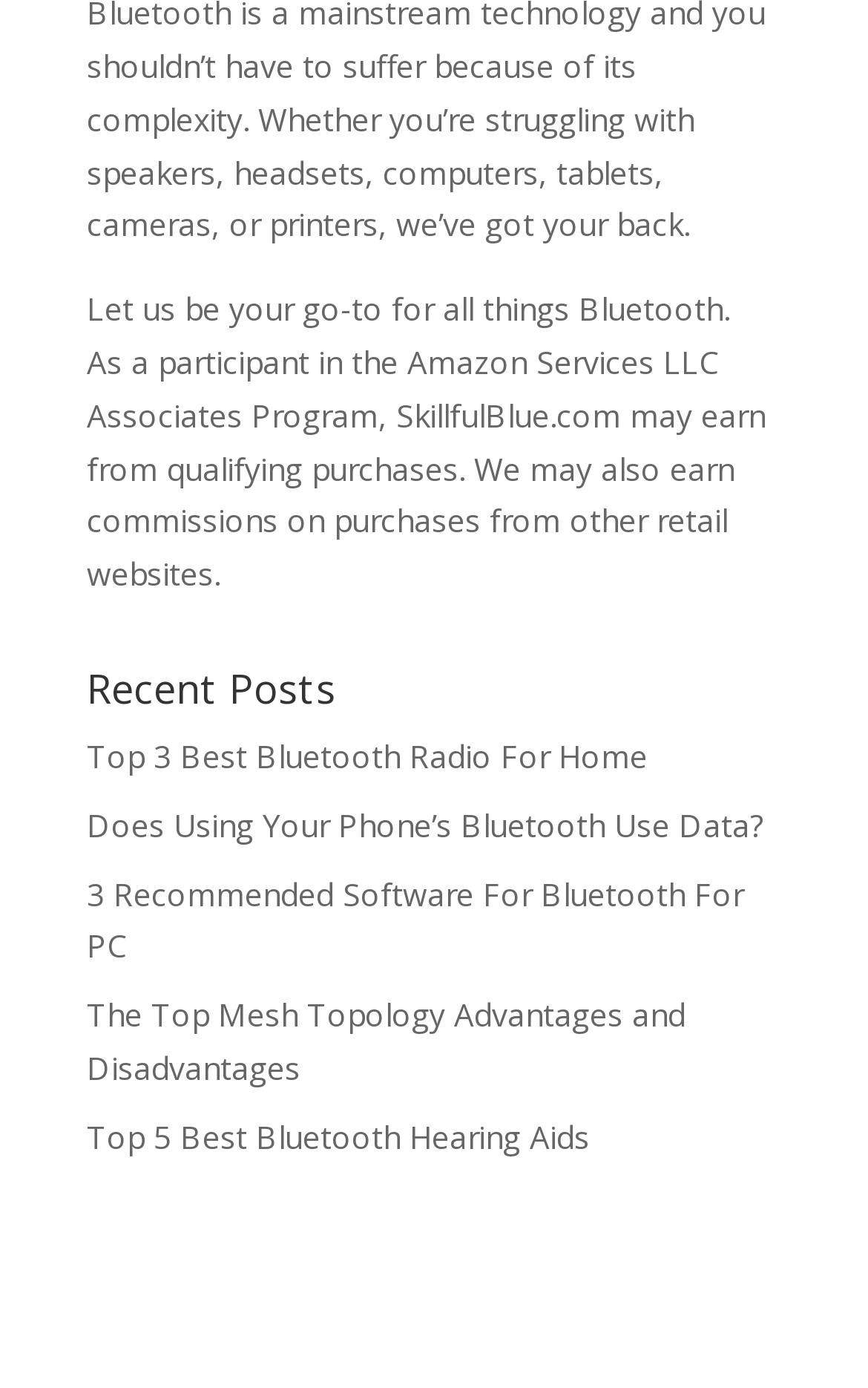What type of content is available on this website? Look at the image and give a one-word or short phrase answer.

Articles